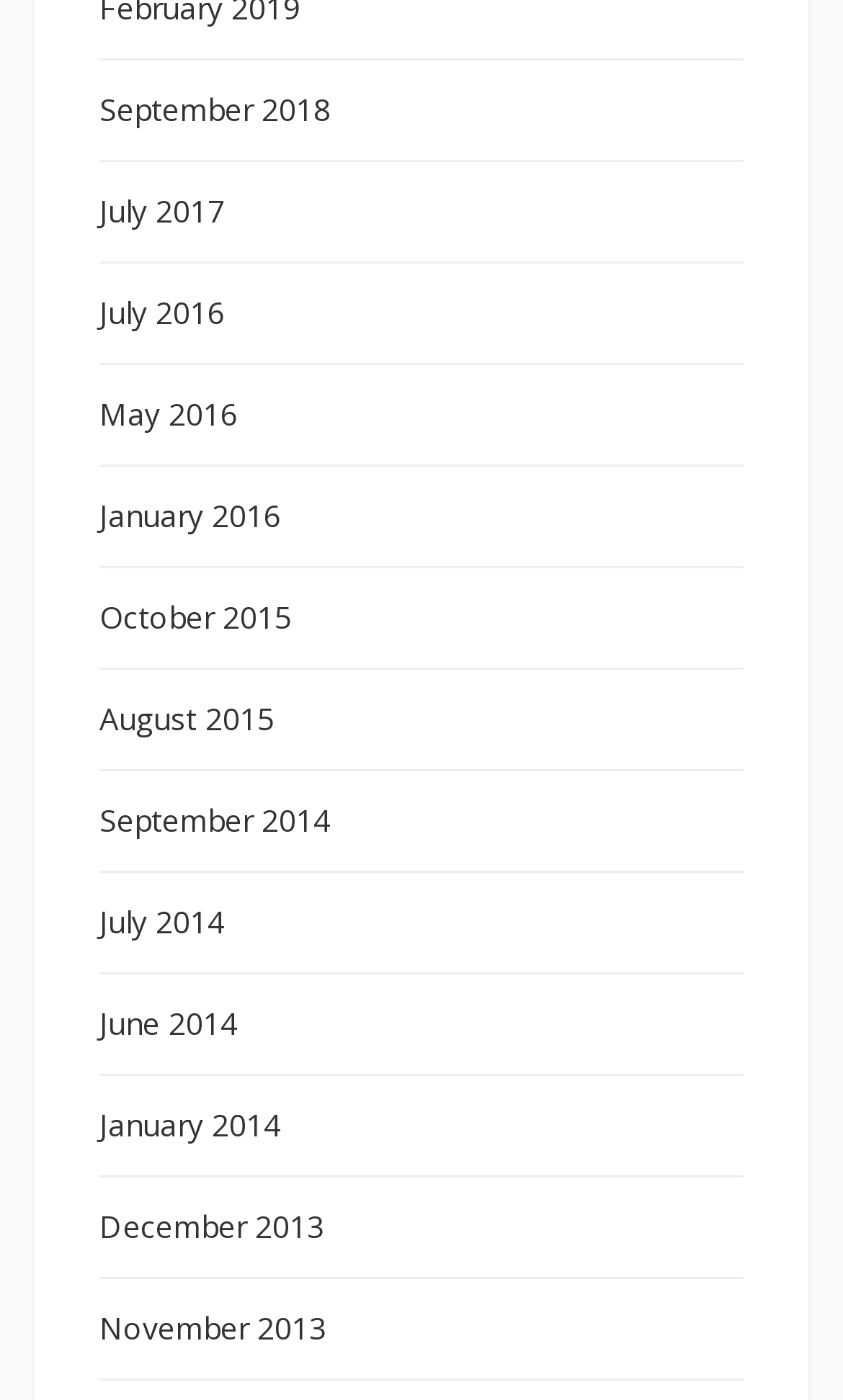What is the latest month listed on the webpage?
Answer the question with as much detail as possible.

I looked at the list of links on the webpage and found that the latest month listed is 'September 2018', which is at the top of the list.